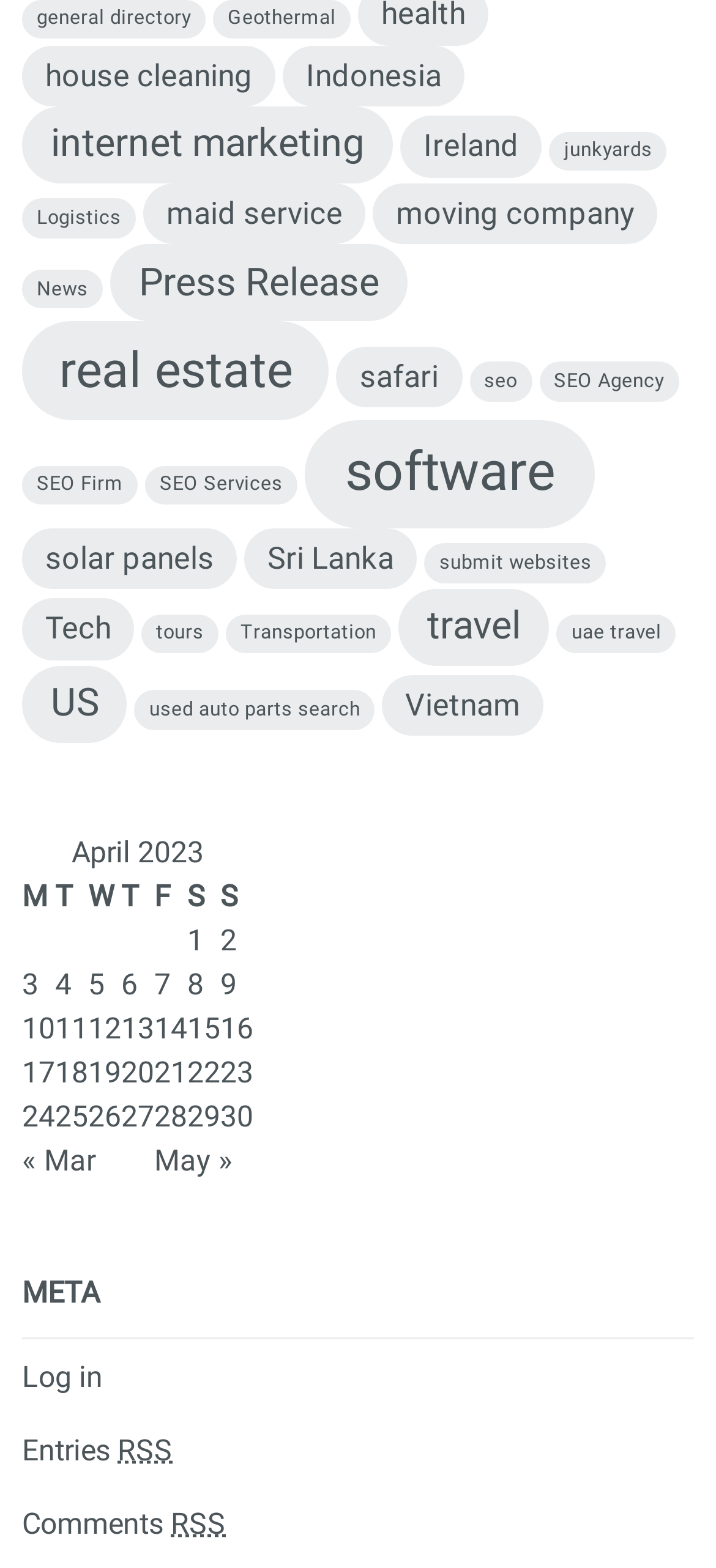Answer the following in one word or a short phrase: 
What is the category with the most items?

software